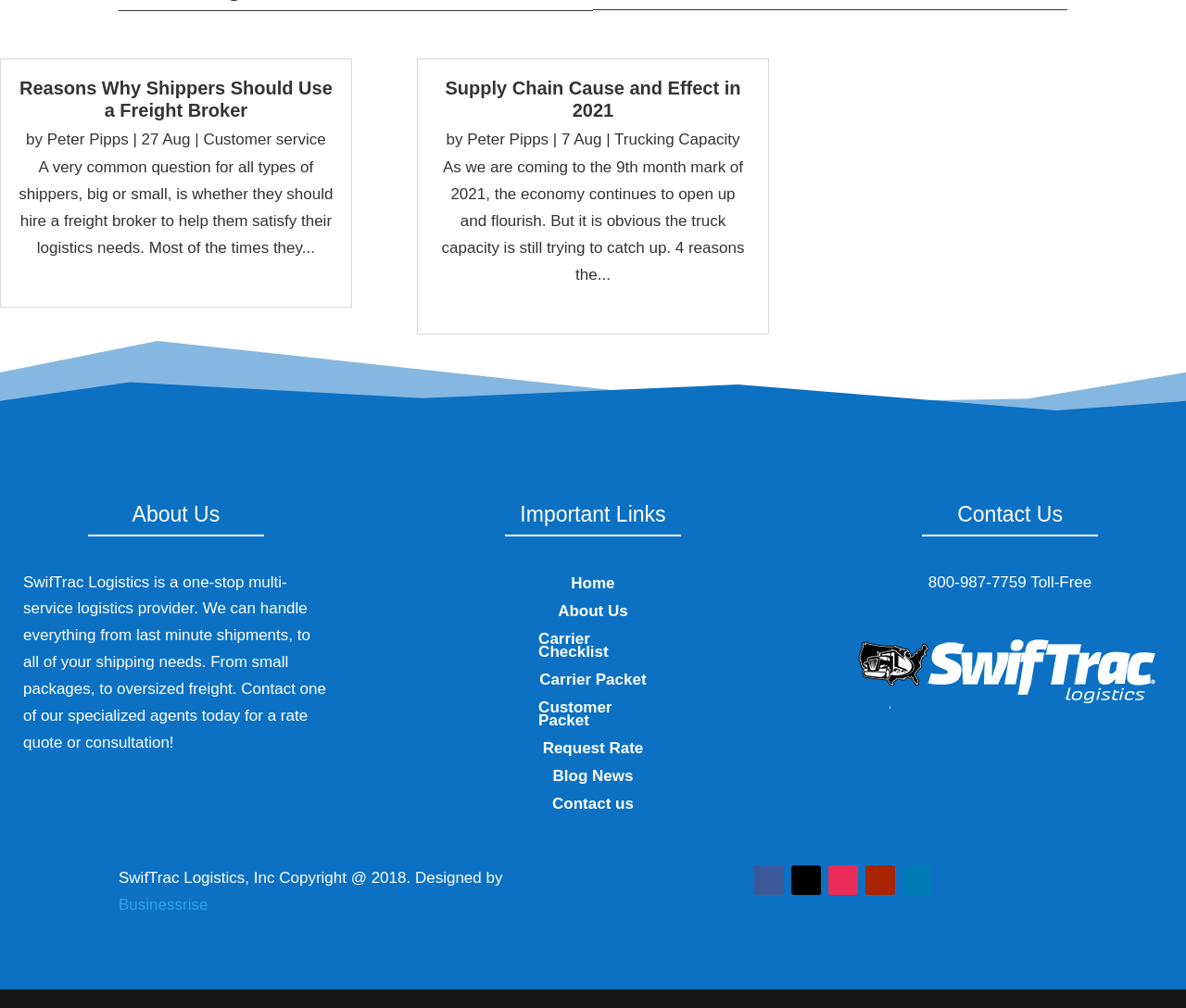Please identify the bounding box coordinates of the element I should click to complete this instruction: 'Visit the home page'. The coordinates should be given as four float numbers between 0 and 1, like this: [left, top, right, bottom].

[0.482, 0.572, 0.518, 0.592]